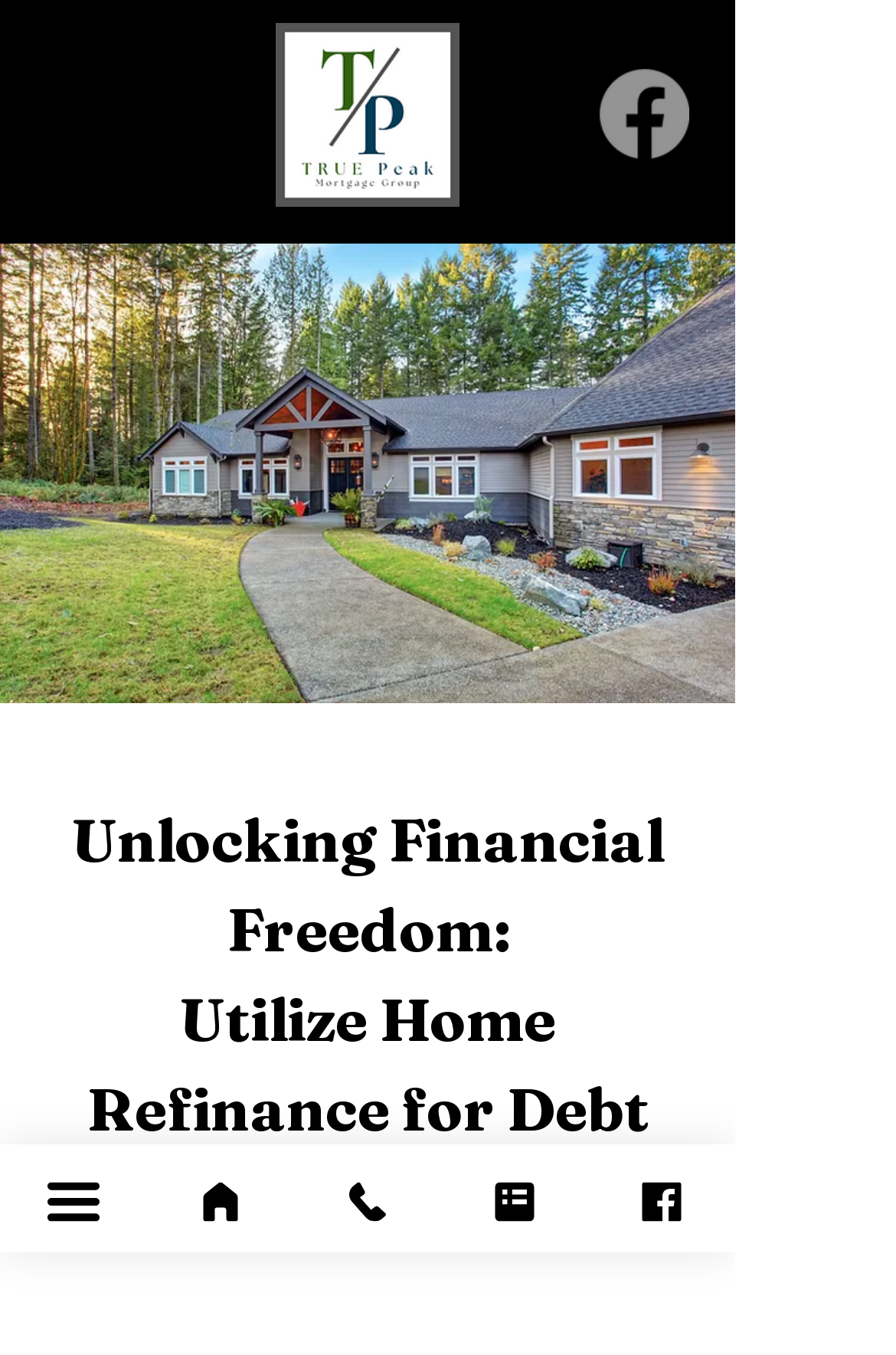Reply to the question with a brief word or phrase: What is the main image on the webpage?

Beautiful Private House